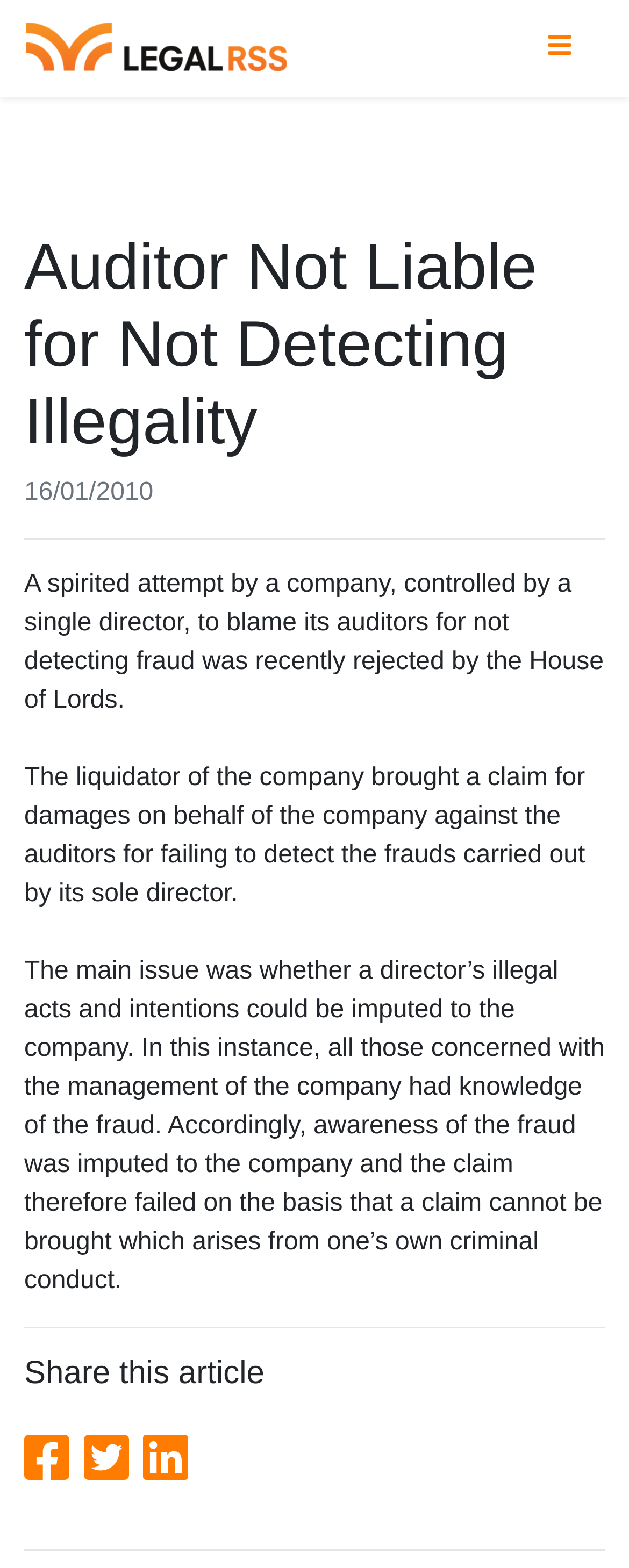Craft a detailed narrative of the webpage's structure and content.

The webpage appears to be a legal article or news page. At the top, there is a link to "LegalRSS" accompanied by an image, positioned near the top left corner of the page. 

Below the link, there is an article section that occupies most of the page. The article has a heading "Auditor Not Liable for Not Detecting Illegality" at the top, followed by a date "16/01/2010" and a horizontal separator. 

The main content of the article is divided into three paragraphs. The first paragraph describes a company's attempt to blame its auditors for not detecting fraud, which was rejected by the House of Lords. The second paragraph explains the liquidator's claim for damages against the auditors. The third paragraph discusses the main issue of the case, whether a director's illegal acts can be imputed to the company, and the outcome of the claim.

At the bottom of the article, there is a horizontal separator, followed by a heading "Share this article" and three links to share the article on Facebook, Twitter, and LinkedIn, positioned side by side near the bottom of the page.